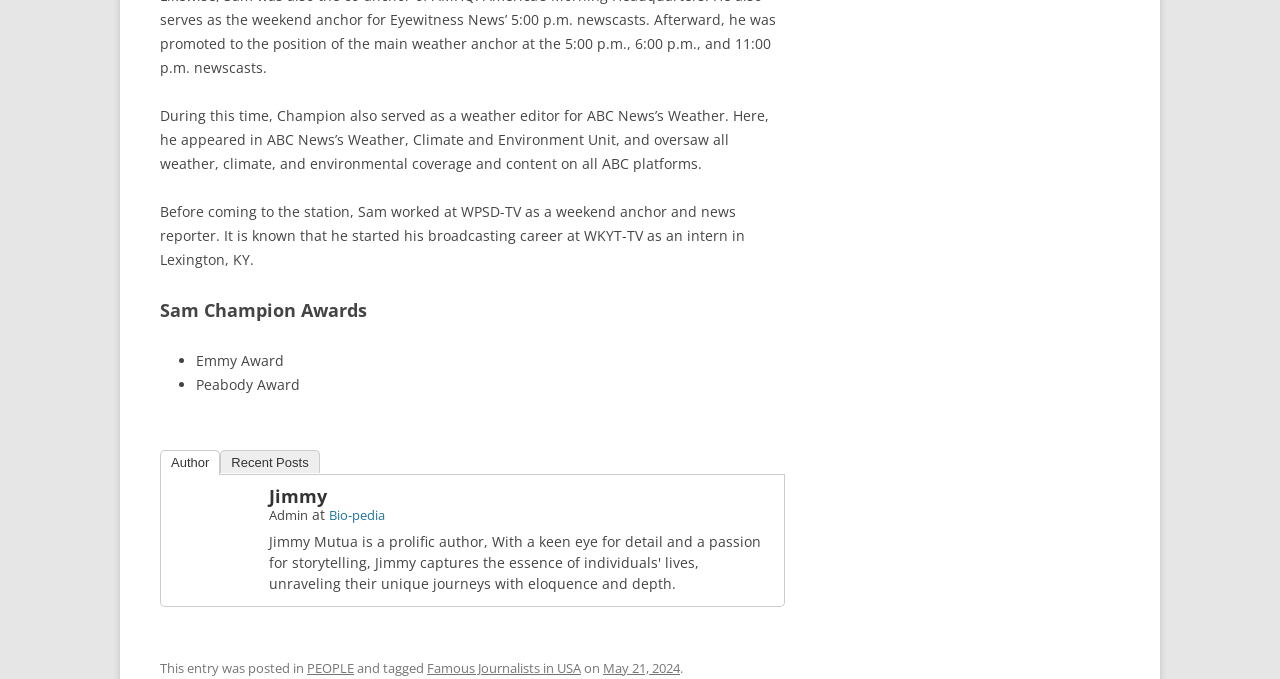What is Sam Champion's previous work experience?
Can you provide a detailed and comprehensive answer to the question?

According to the webpage, Sam Champion worked at WPSD-TV as a weekend anchor and news reporter, and started his broadcasting career at WKYT-TV as an intern in Lexington, KY.